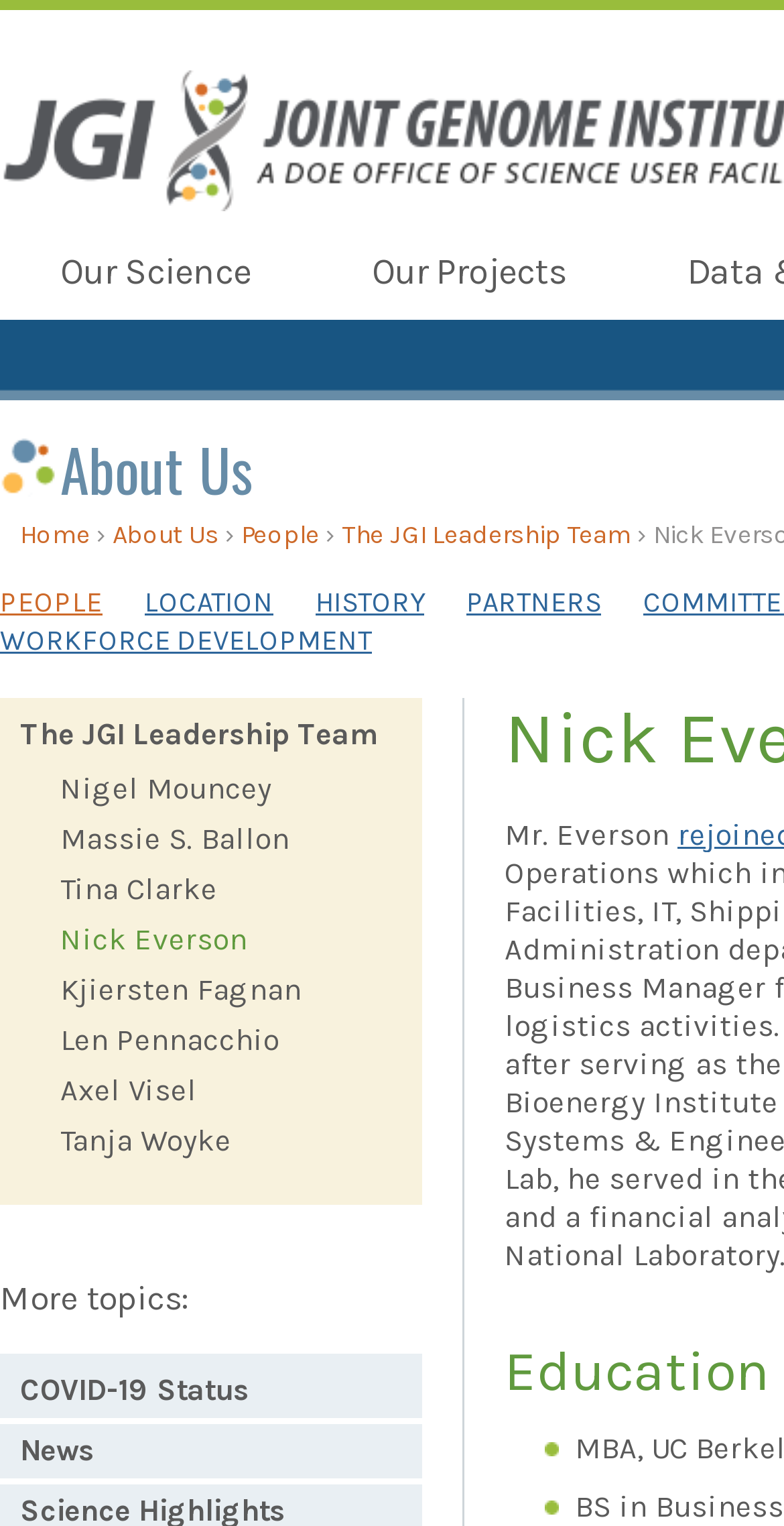Provide a brief response to the question using a single word or phrase: 
What is the department overseen by Mr. Everson?

JGI Operations Department